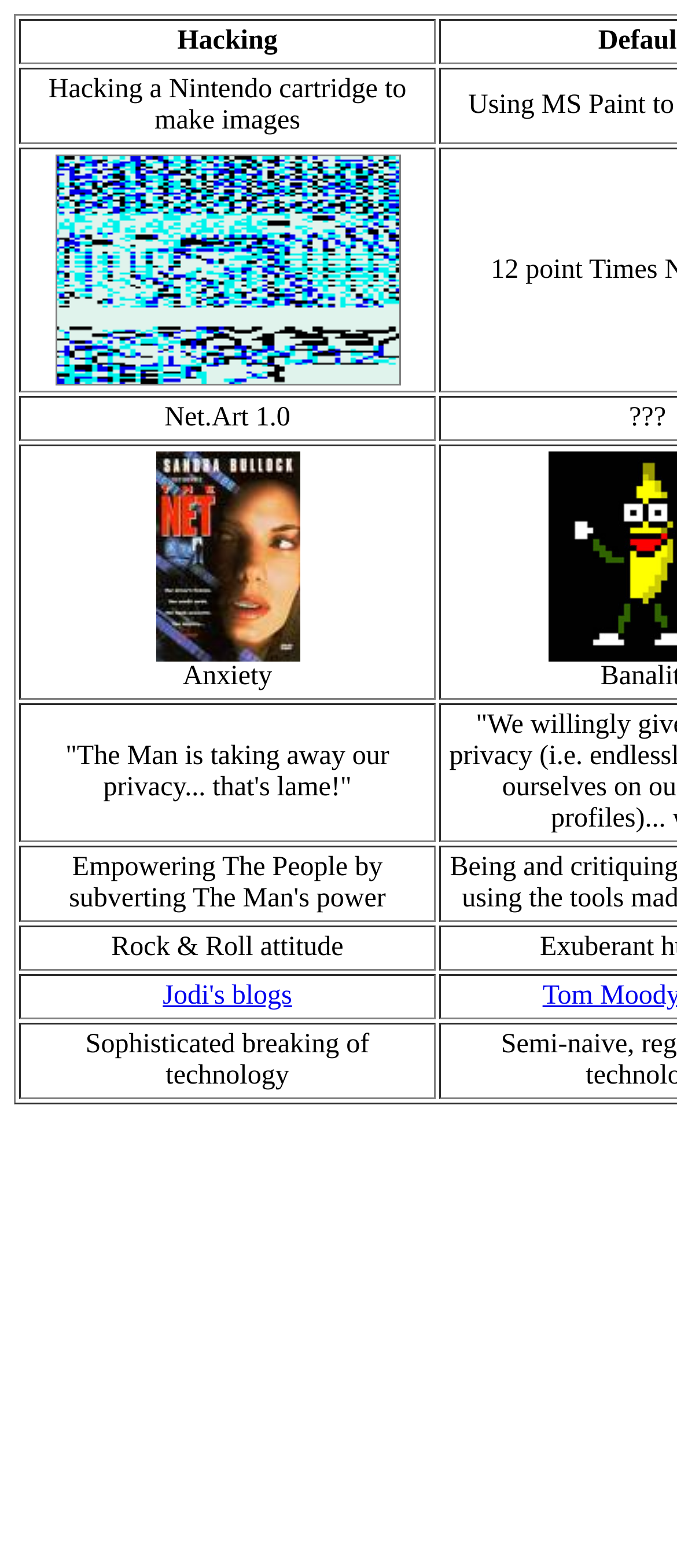How many gridcells are there?
Using the image as a reference, answer the question with a short word or phrase.

8